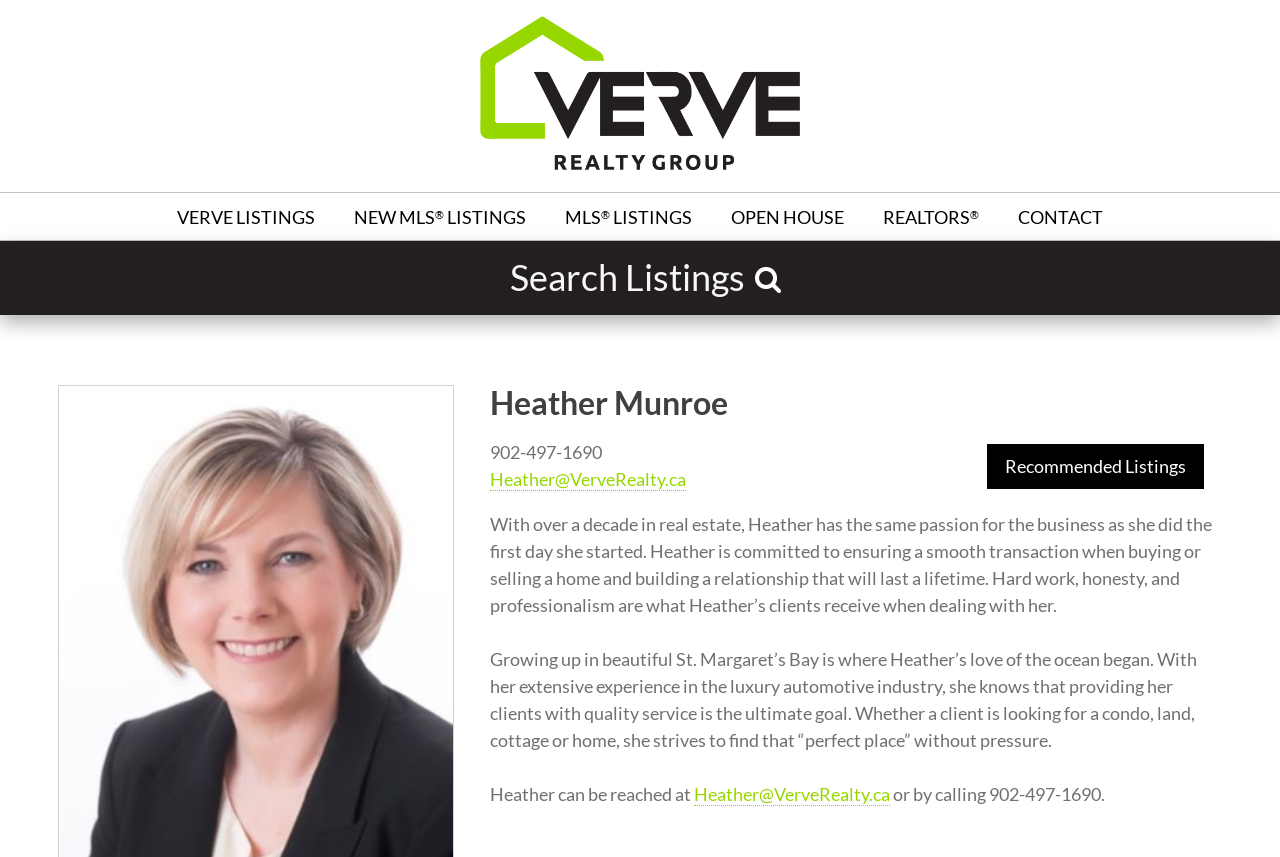What is the name of the realty group Heather is part of?
Please give a detailed and elaborate answer to the question.

I found the answer by looking at the link element with the text 'Verve Realty Group Inc. – Halifax Real Estate' which is a child element of the 'Root Element'.